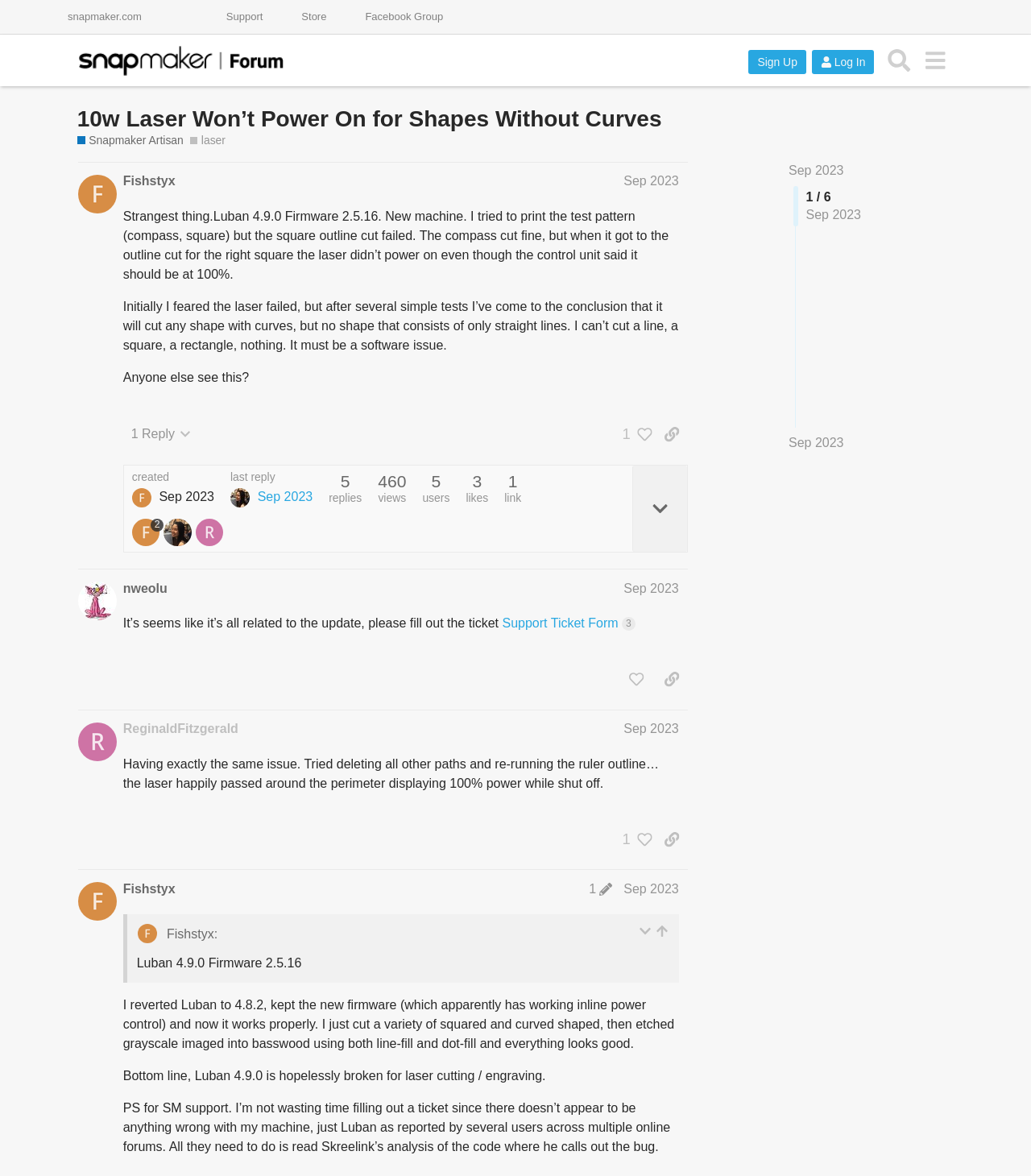How many replies are there to the first post?
Look at the image and construct a detailed response to the question.

The number of replies to the first post can be found in the button 'This post has 1 reply' under the post content, which indicates that there is one reply to the first post.